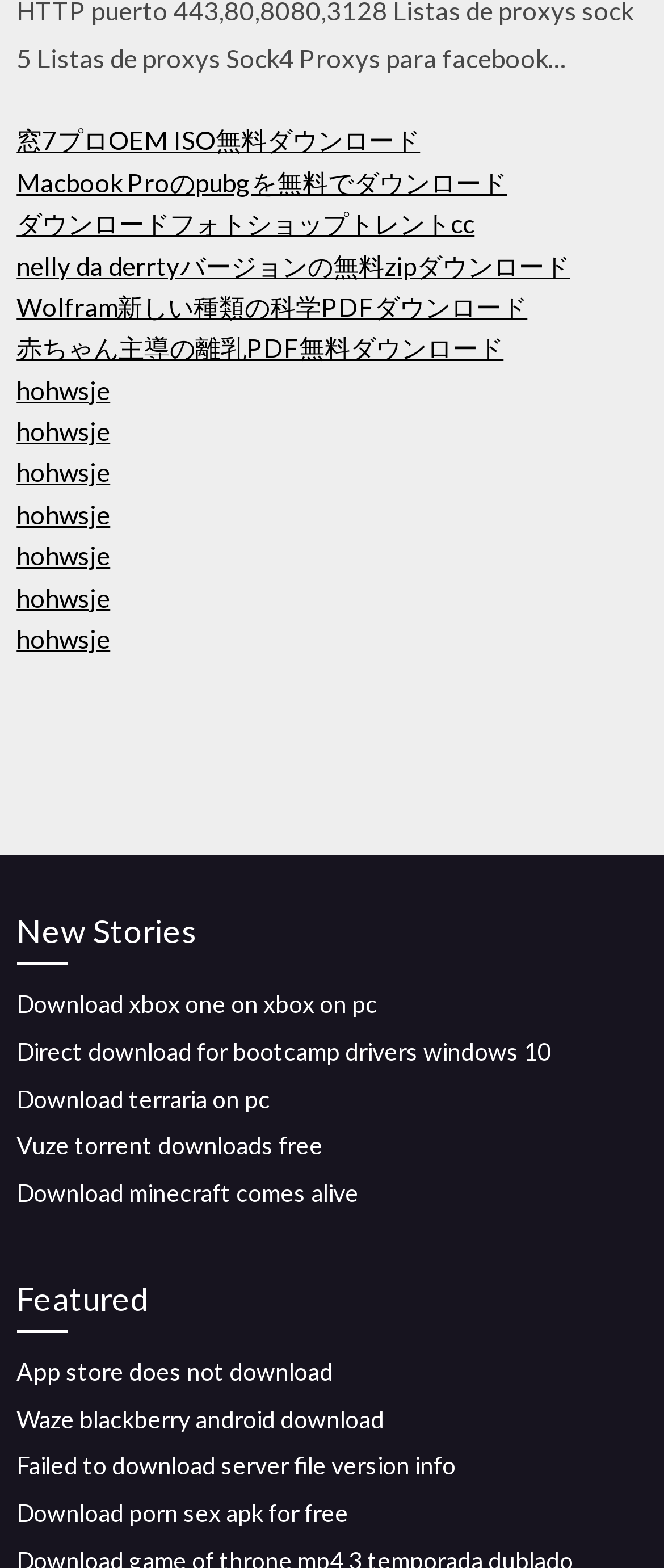Provide a short, one-word or phrase answer to the question below:
What is the second heading on the webpage?

Featured